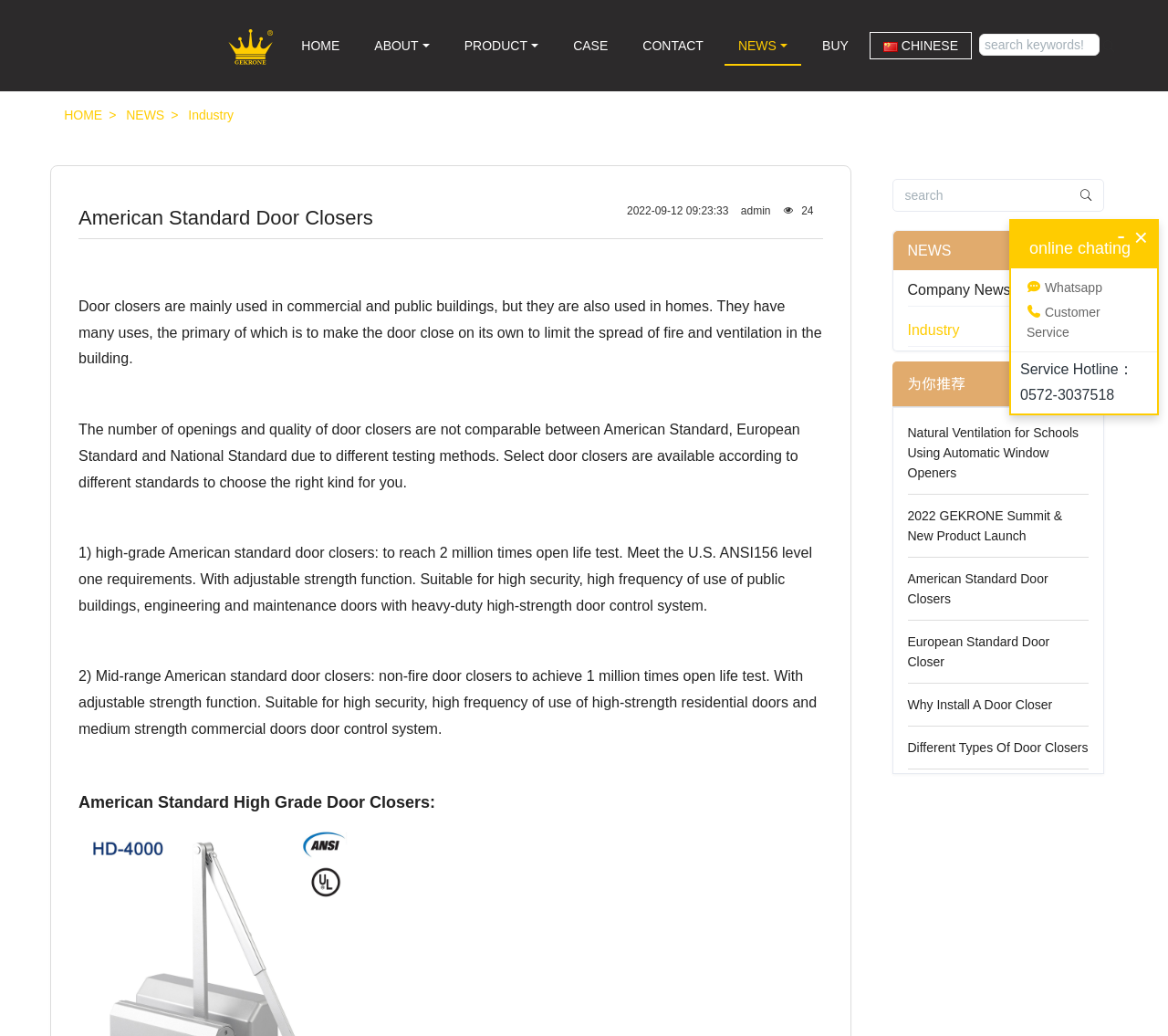Describe every aspect of the webpage comprehensively.

The webpage is about American Standard Door Closers, provided by Suzhou GEKRONE Door Control., Ltd. At the top, there is a logo and a navigation menu with links to HOME, ABOUT, PRODUCT, CASE, CONTACT, NEWS, and BUY. Below the navigation menu, there is a search bar with a button and a textbox to input search keywords.

The main content of the webpage is divided into two sections. On the left, there is a table of contents with links to different sections, including HOME, NEWS, and Industry. On the right, there is a heading "American Standard Door Closers" followed by a series of paragraphs describing the uses and features of door closers. The text explains that door closers are used in commercial and public buildings, as well as homes, and have many uses, including limiting the spread of fire and ventilation in buildings.

Below the introductory text, there are three sections describing different types of door closers, including high-grade American standard door closers, mid-range American standard door closers, and American Standard High Grade Door Closers. Each section provides detailed information about the features and specifications of the door closers.

Further down the page, there is a section titled "为你推荐" (Recommended for you) with links to several news articles, including "Natural Ventilation for Schools Using Automatic Window Openers", "2022 GEKRONE Summit & New Product Launch", and "American Standard Door Closers".

At the bottom of the page, there is a section with links to online chatting services, including Whatsapp and Customer Service, as well as a service hotline and phone number.